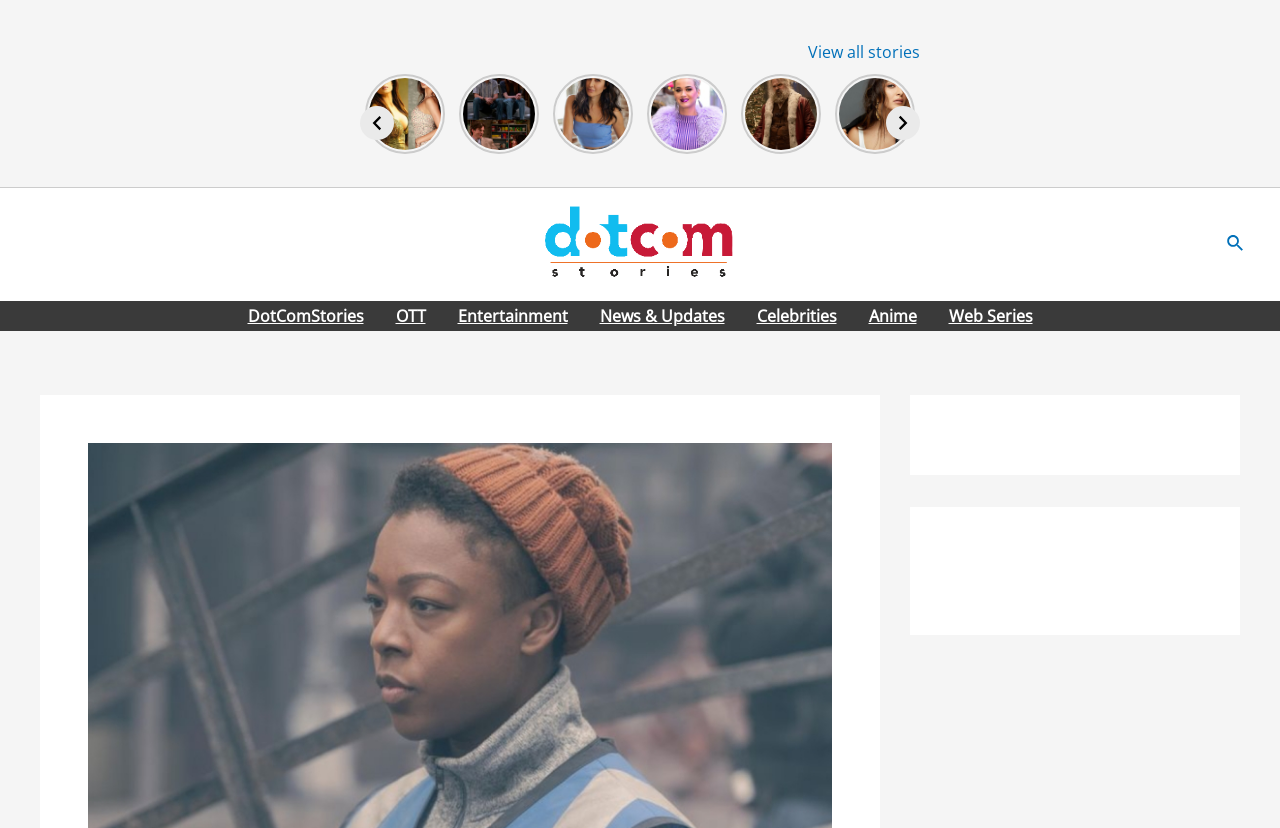What is the name of the TV show being reviewed?
Answer the question with just one word or phrase using the image.

The Handmaid's Tale